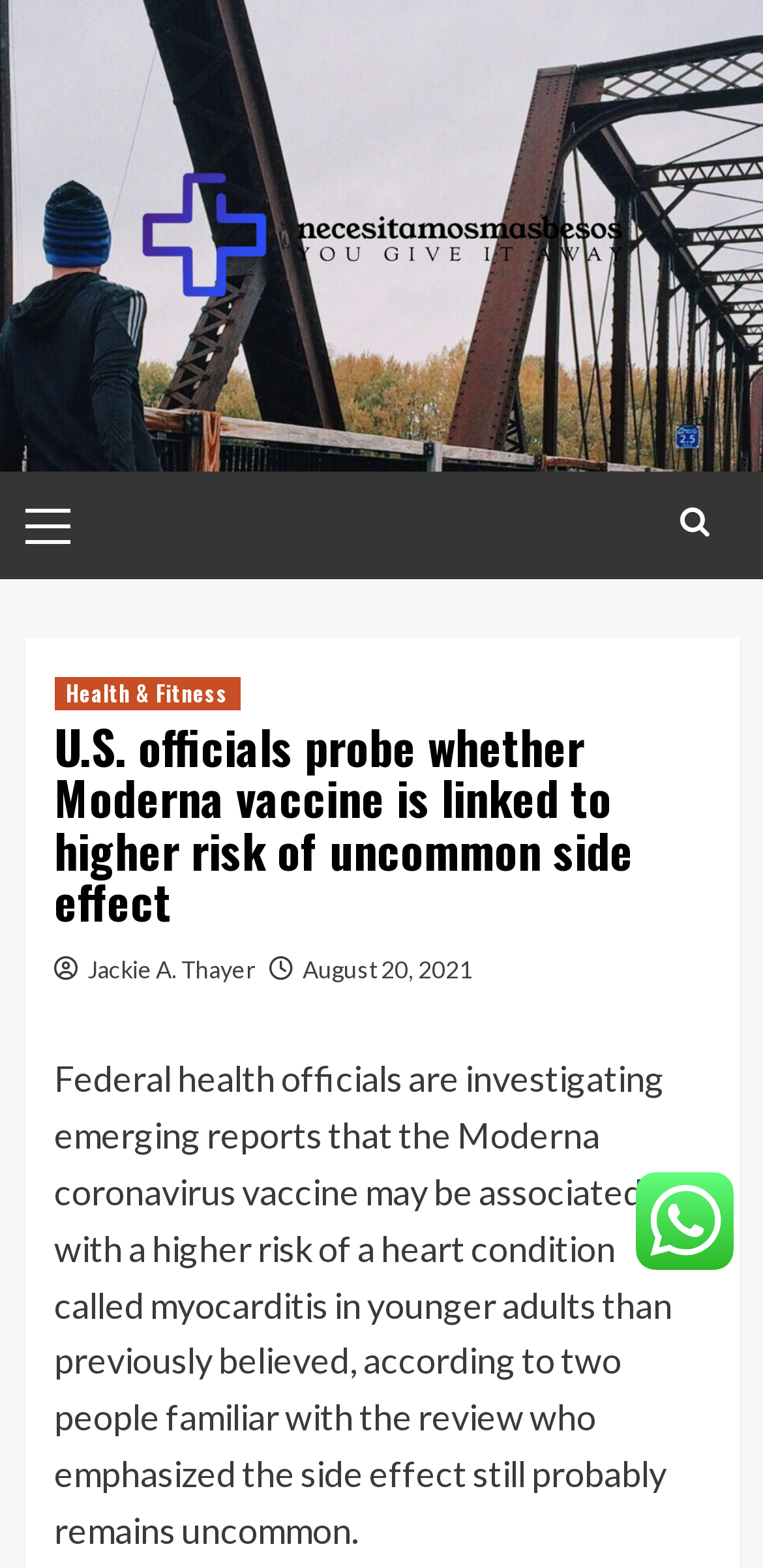Give a detailed account of the webpage, highlighting key information.

The webpage appears to be a news article page. At the top left, there is a logo of "Necesitamosmasbesos" which is also a clickable link. Next to the logo, there is a primary menu with the label "Primary Menu". 

On the right side of the top section, there is a search icon represented by a magnifying glass symbol. Below the top section, there is a header section that contains a link to the "Health & Fitness" category, a heading that reads "U.S. officials probe whether Moderna vaccine is linked to higher risk of uncommon side effect", and two links to the author "Jackie A. Thayer" and the publication date "August 20, 2021". 

The main content of the article is a block of text that describes how federal health officials are investigating reports that the Moderna coronavirus vaccine may be associated with a higher risk of a heart condition called myocarditis in younger adults. 

At the bottom right of the page, there is an image, but its content is not described.